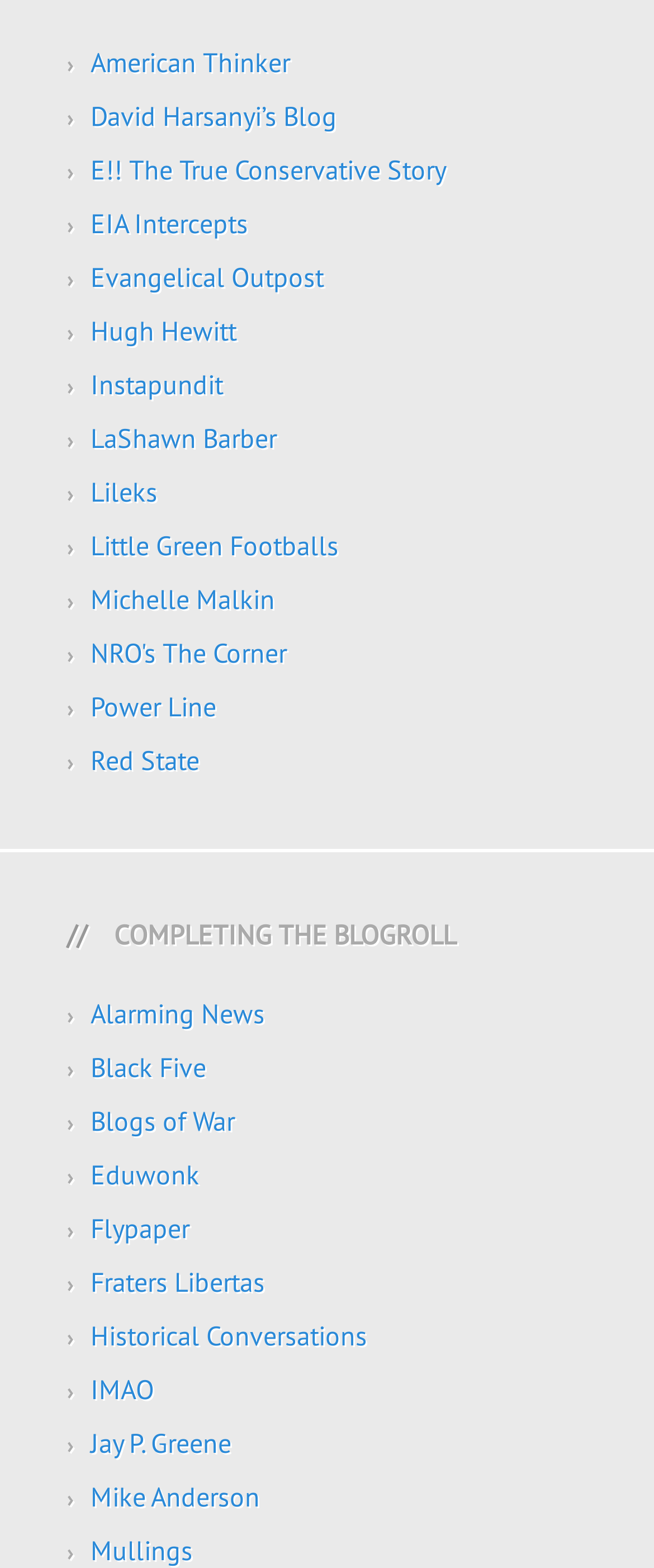What is the name of the last link on the webpage?
Look at the image and answer with only one word or phrase.

Mullings